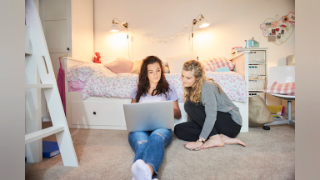What is peeking over the side of the bed?
Refer to the image and provide a thorough answer to the question.

A plush teddy bear is peeking over the side of the bed, which suggests that the room belongs to someone who values comfort and sentimental objects.